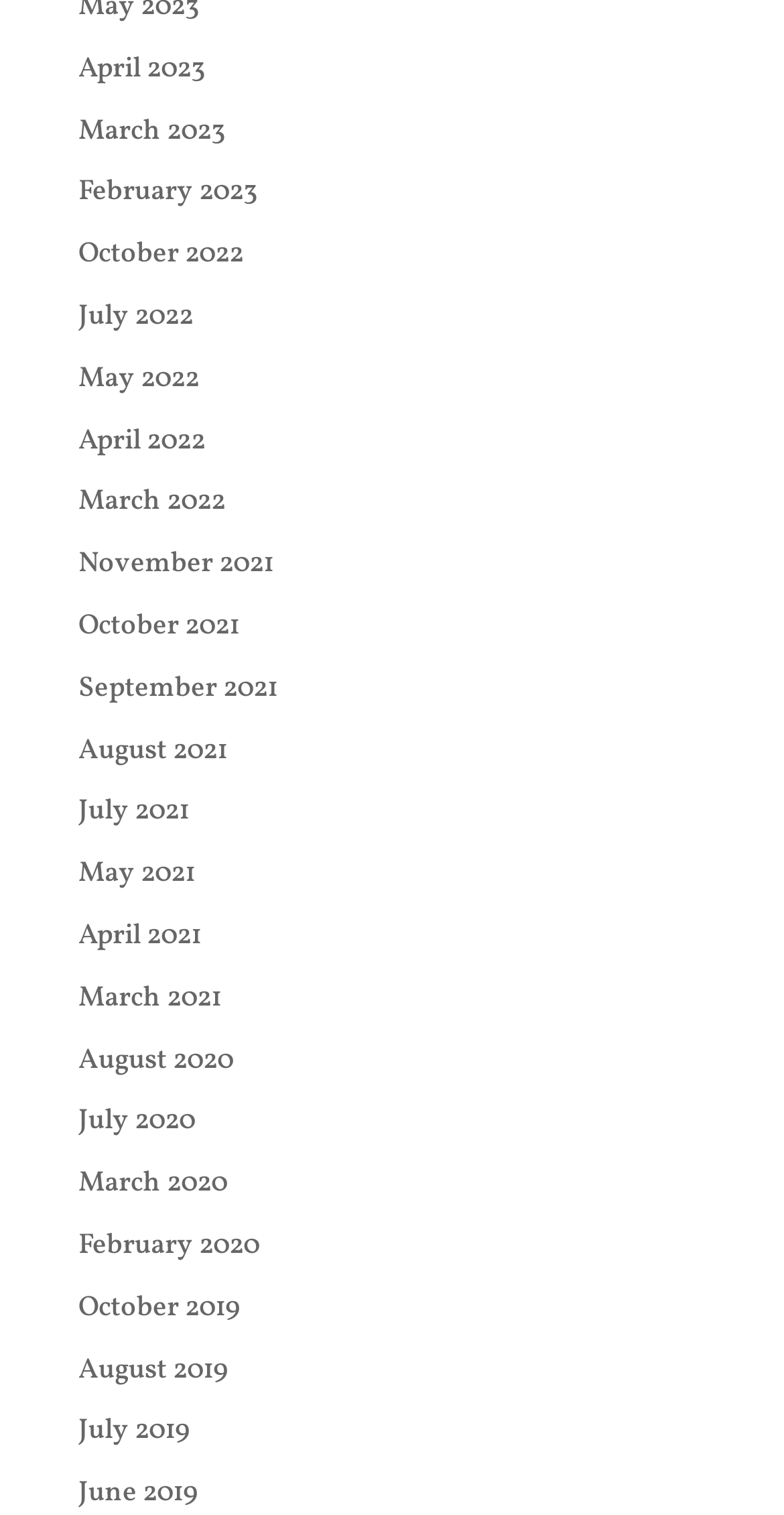Identify the bounding box coordinates for the UI element mentioned here: "parent_node: Show full item record". Provide the coordinates as four float values between 0 and 1, i.e., [left, top, right, bottom].

None